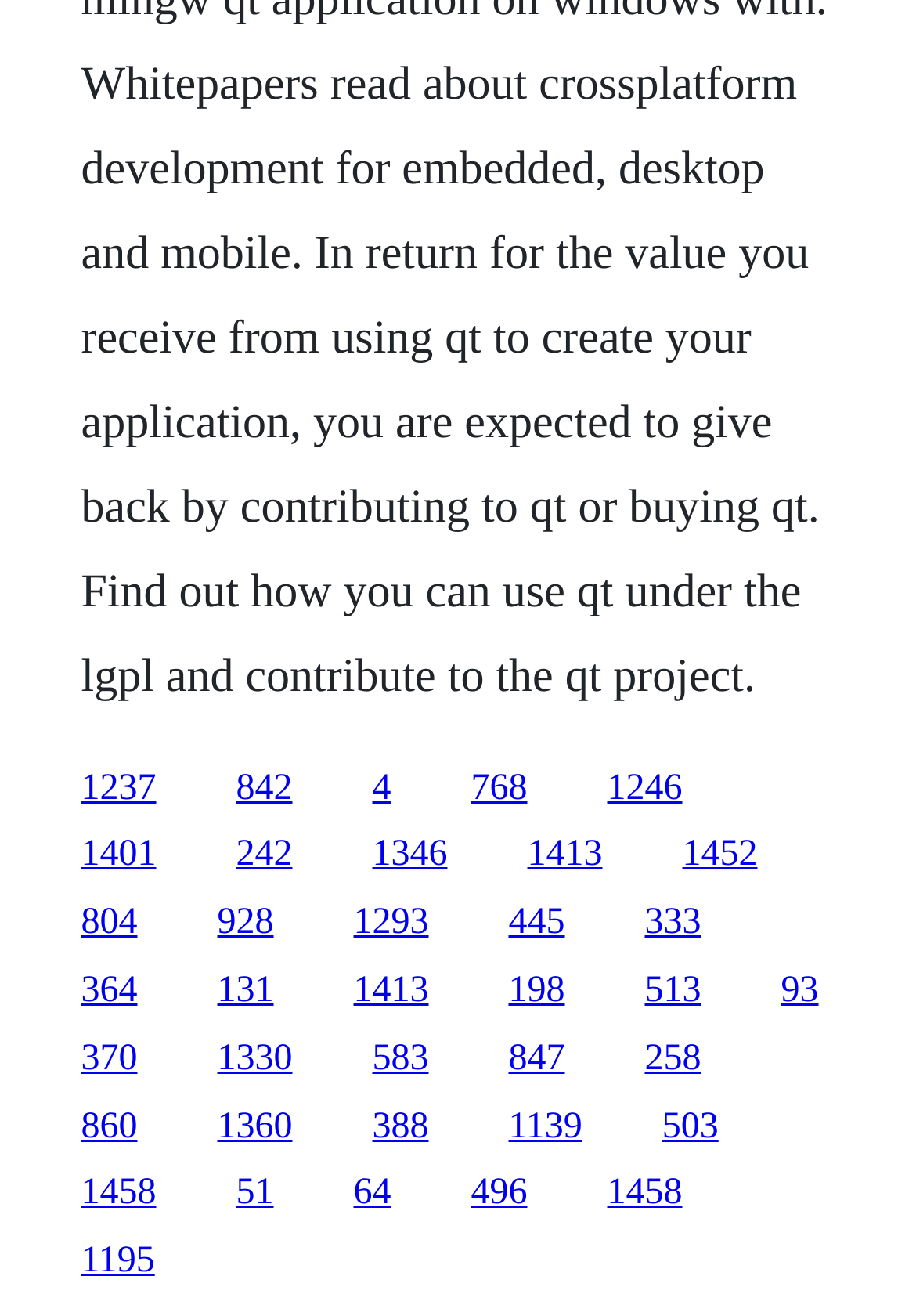Find the bounding box coordinates of the clickable region needed to perform the following instruction: "visit the 768 page". The coordinates should be provided as four float numbers between 0 and 1, i.e., [left, top, right, bottom].

[0.514, 0.583, 0.576, 0.614]